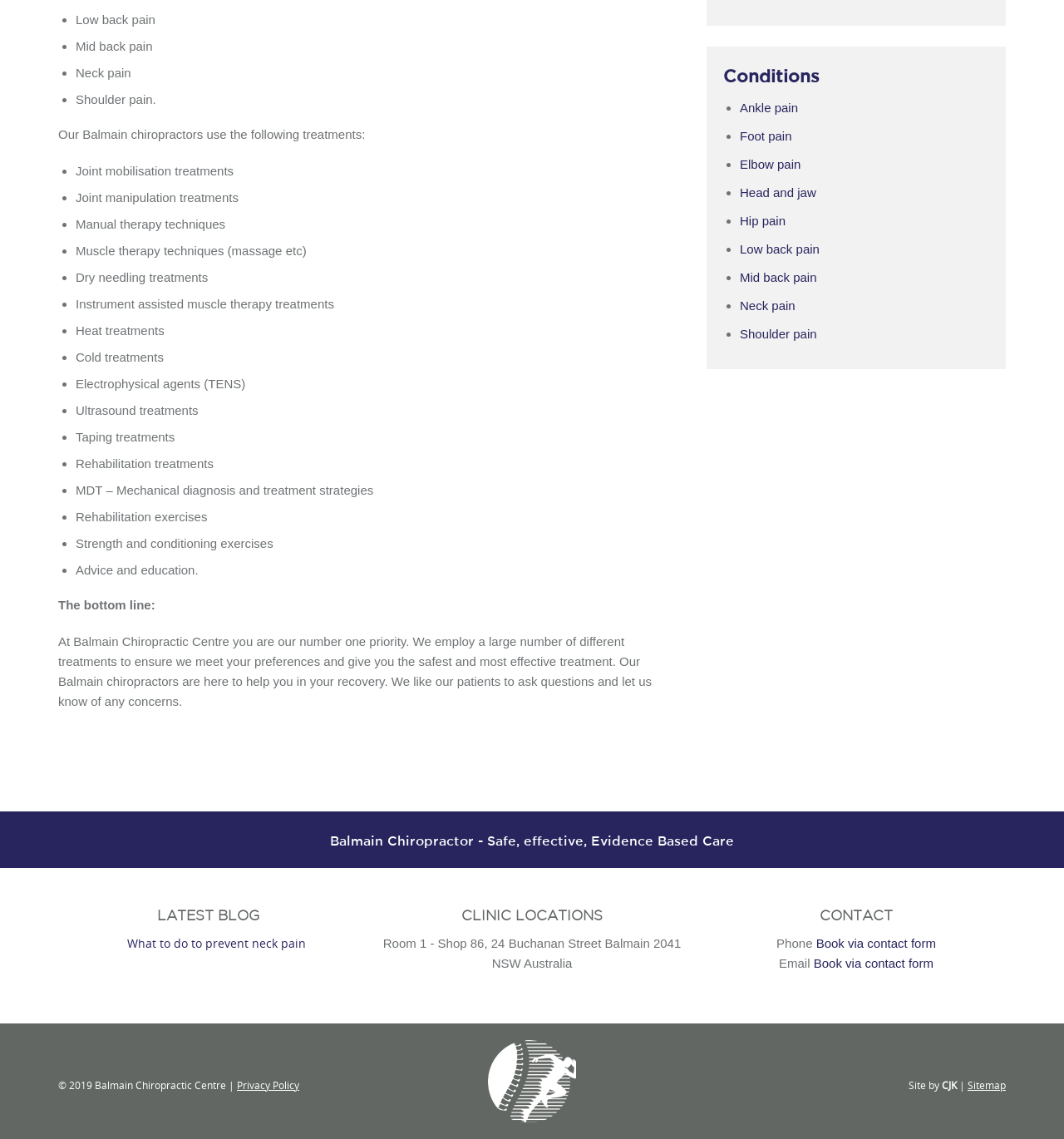Find the bounding box coordinates for the element described here: "Book via contact form".

[0.765, 0.839, 0.877, 0.852]